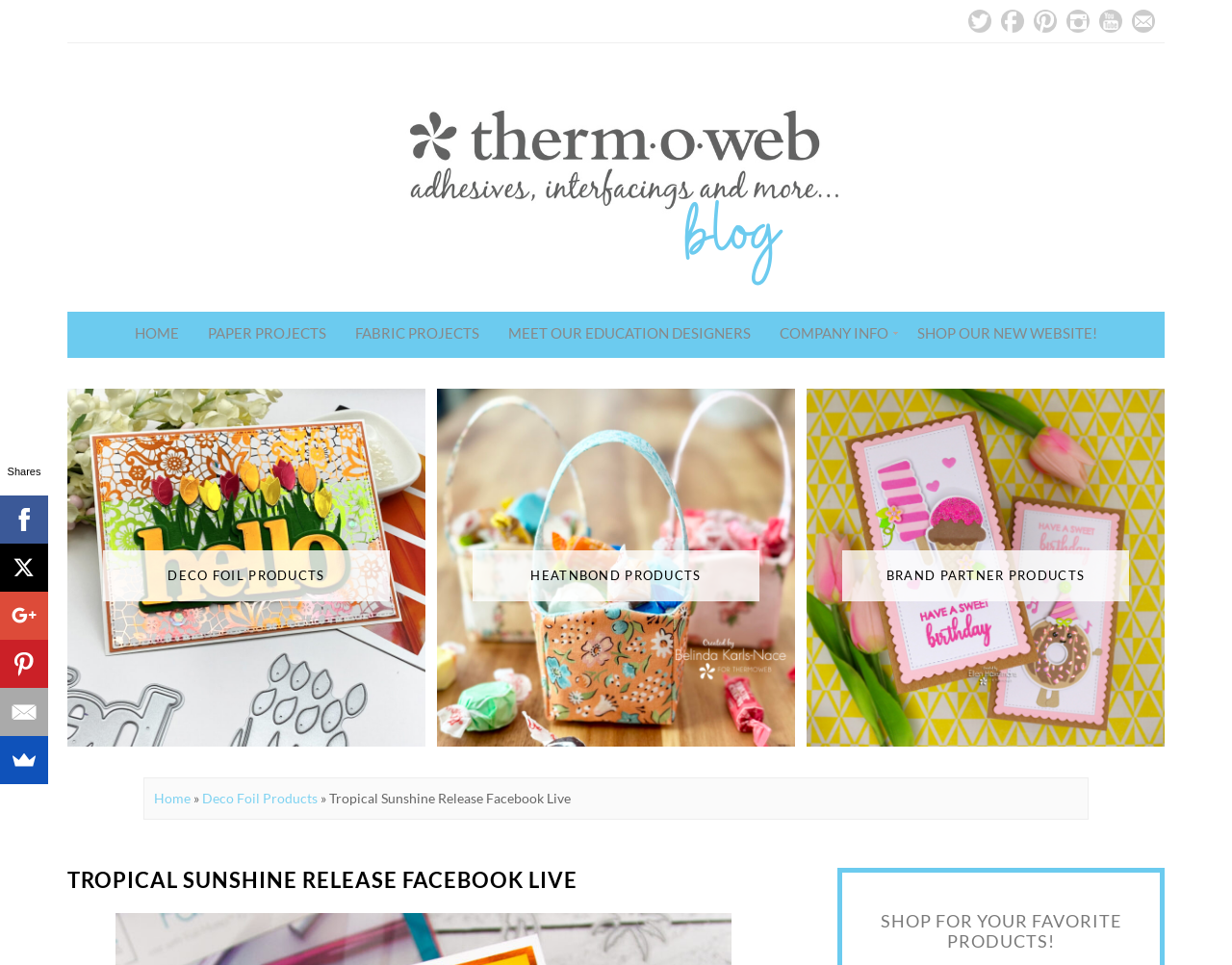Locate the bounding box coordinates of the element to click to perform the following action: 'Check out Brand Partner Products'. The coordinates should be given as four float values between 0 and 1, in the form of [left, top, right, bottom].

[0.655, 0.403, 0.945, 0.774]